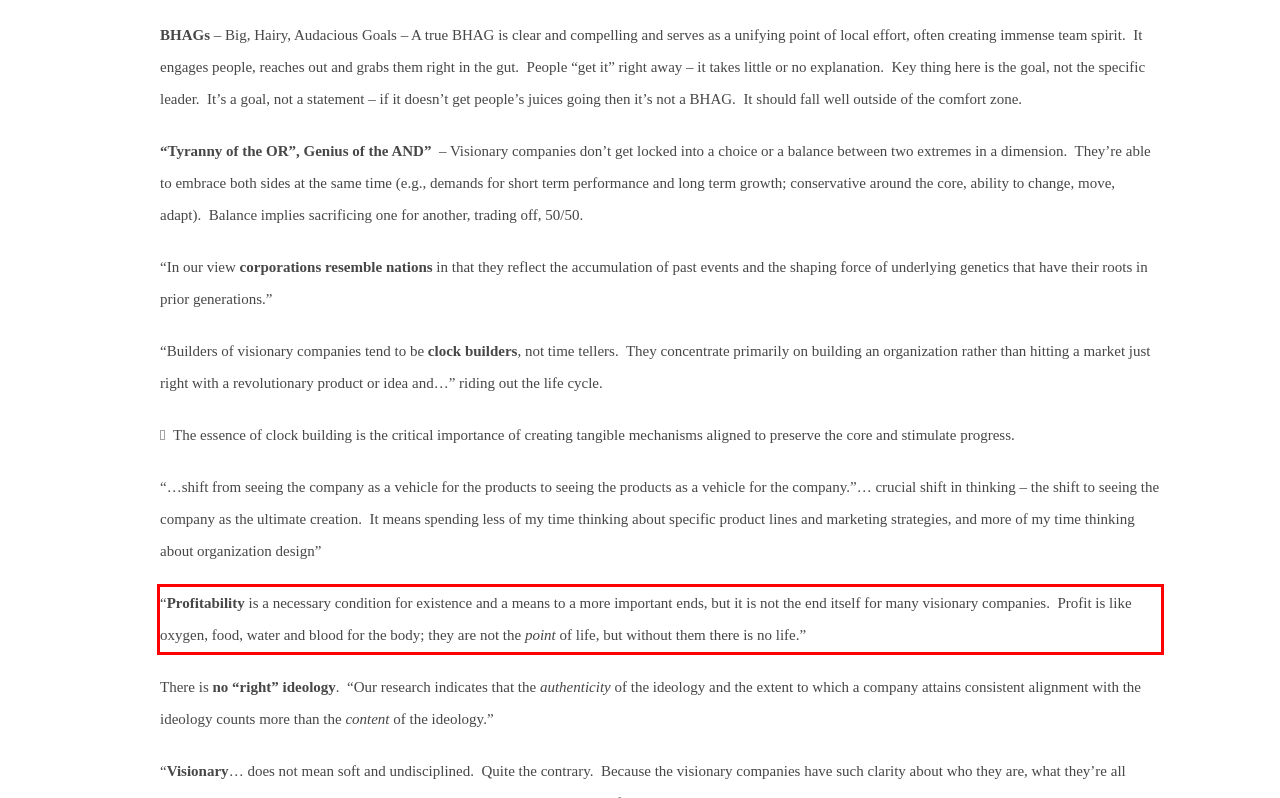You are presented with a screenshot containing a red rectangle. Extract the text found inside this red bounding box.

“Profitability is a necessary condition for existence and a means to a more important ends, but it is not the end itself for many visionary companies. Profit is like oxygen, food, water and blood for the body; they are not the point of life, but without them there is no life.”